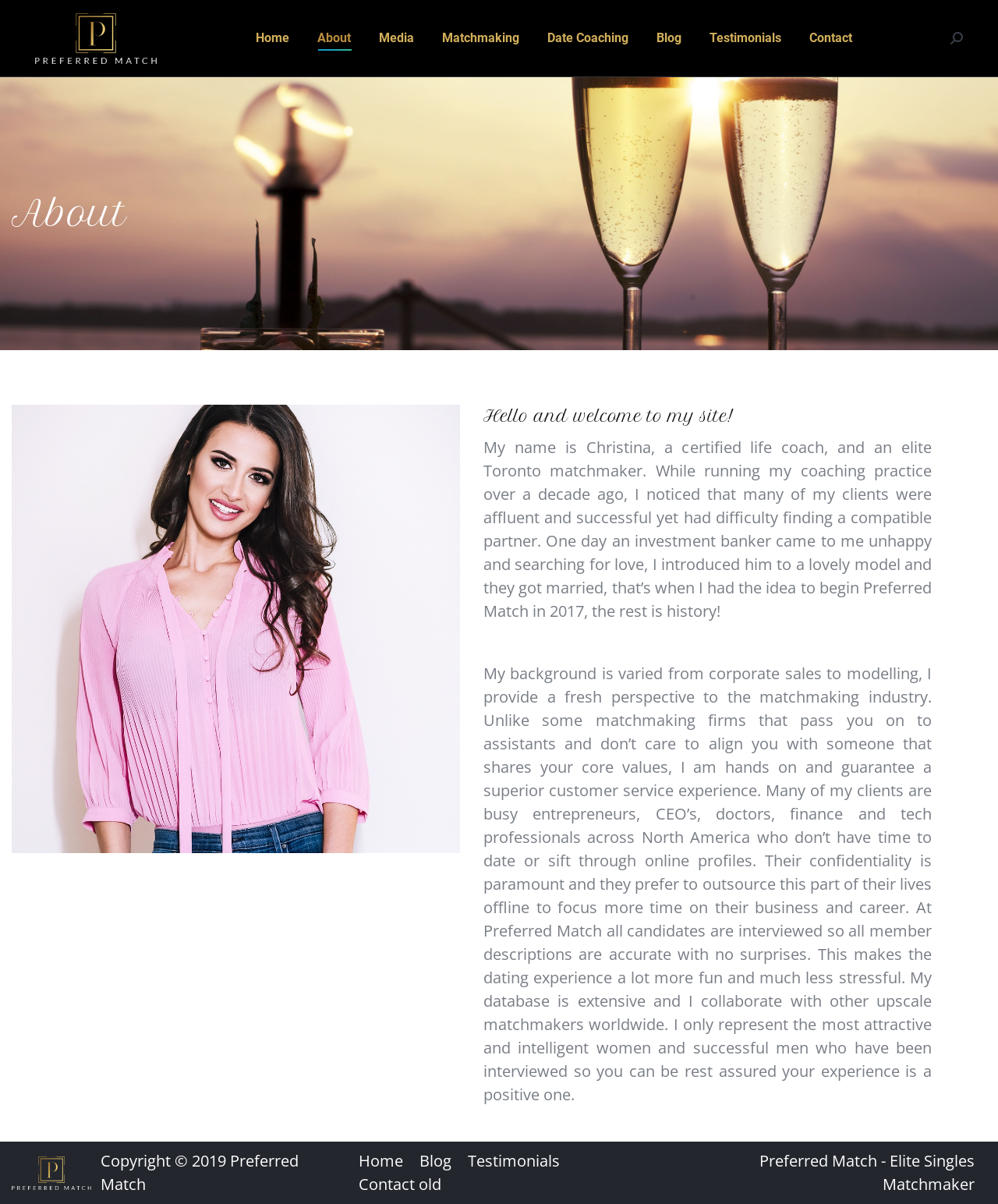Pinpoint the bounding box coordinates for the area that should be clicked to perform the following instruction: "Click the Home menu item".

[0.253, 0.01, 0.293, 0.054]